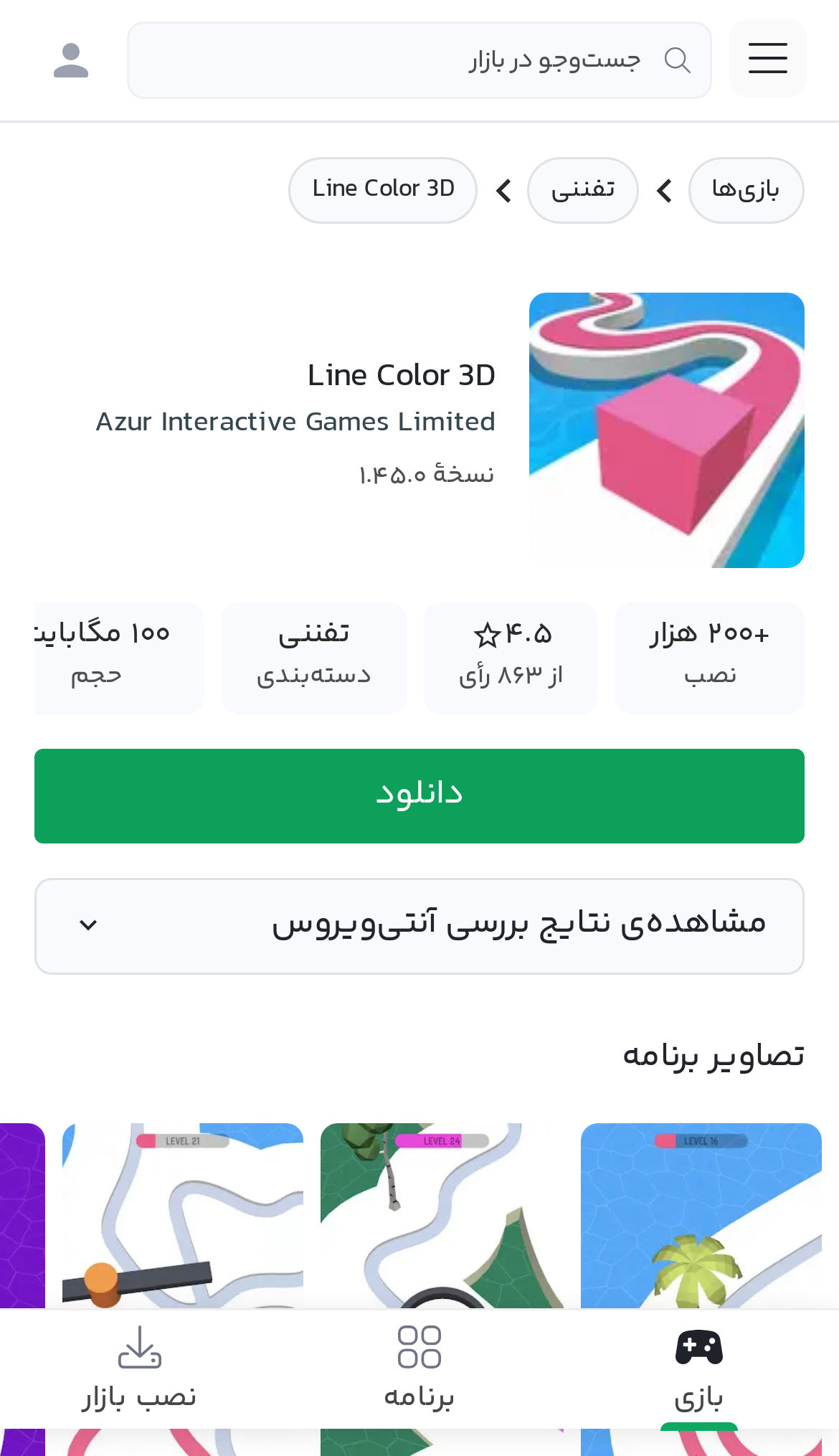Can you find and provide the main heading text of this webpage?

Line Color 3D